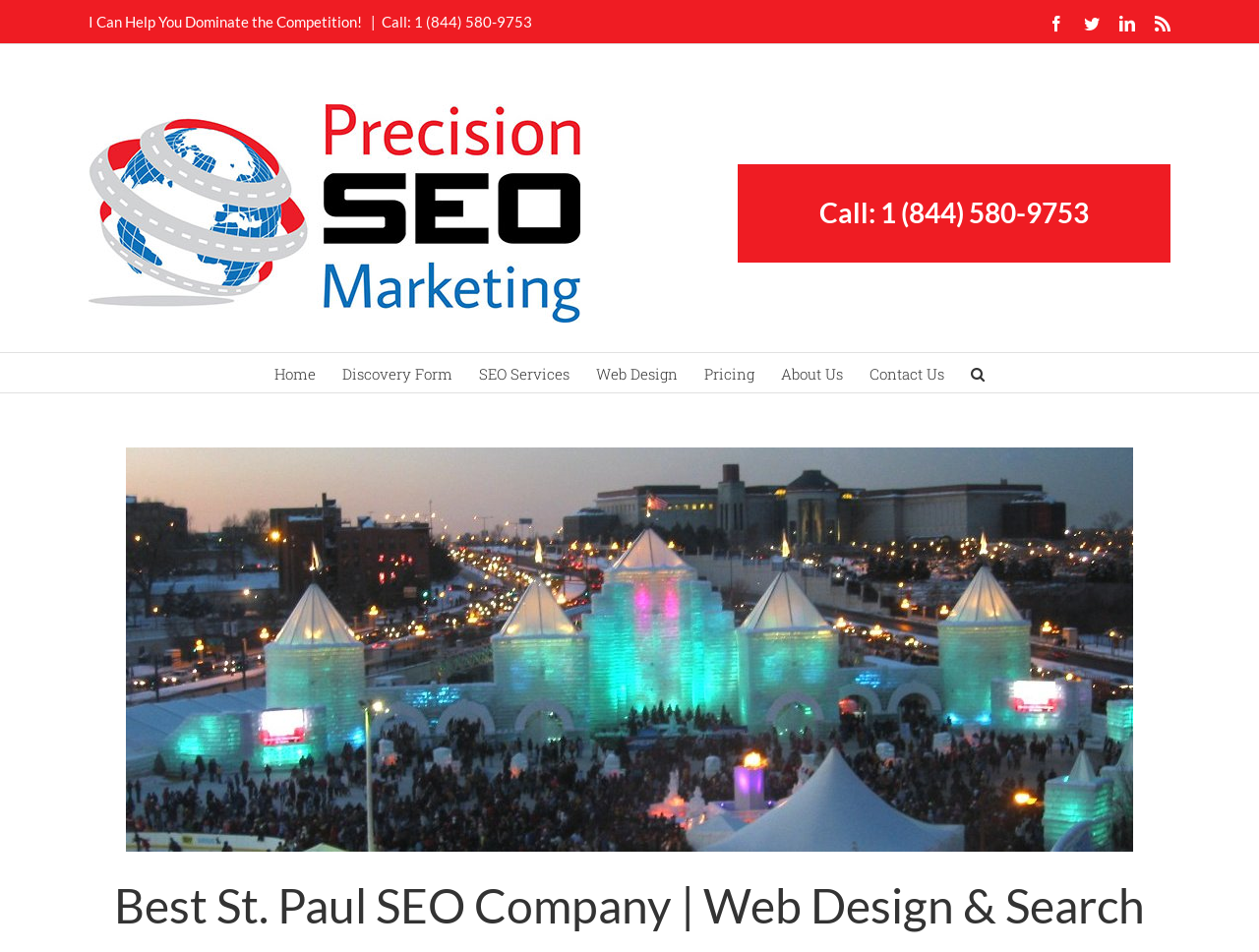Bounding box coordinates should be in the format (top-left x, top-left y, bottom-right x, bottom-right y) and all values should be floating point numbers between 0 and 1. Determine the bounding box coordinate for the UI element described as: Home

[0.218, 0.371, 0.251, 0.412]